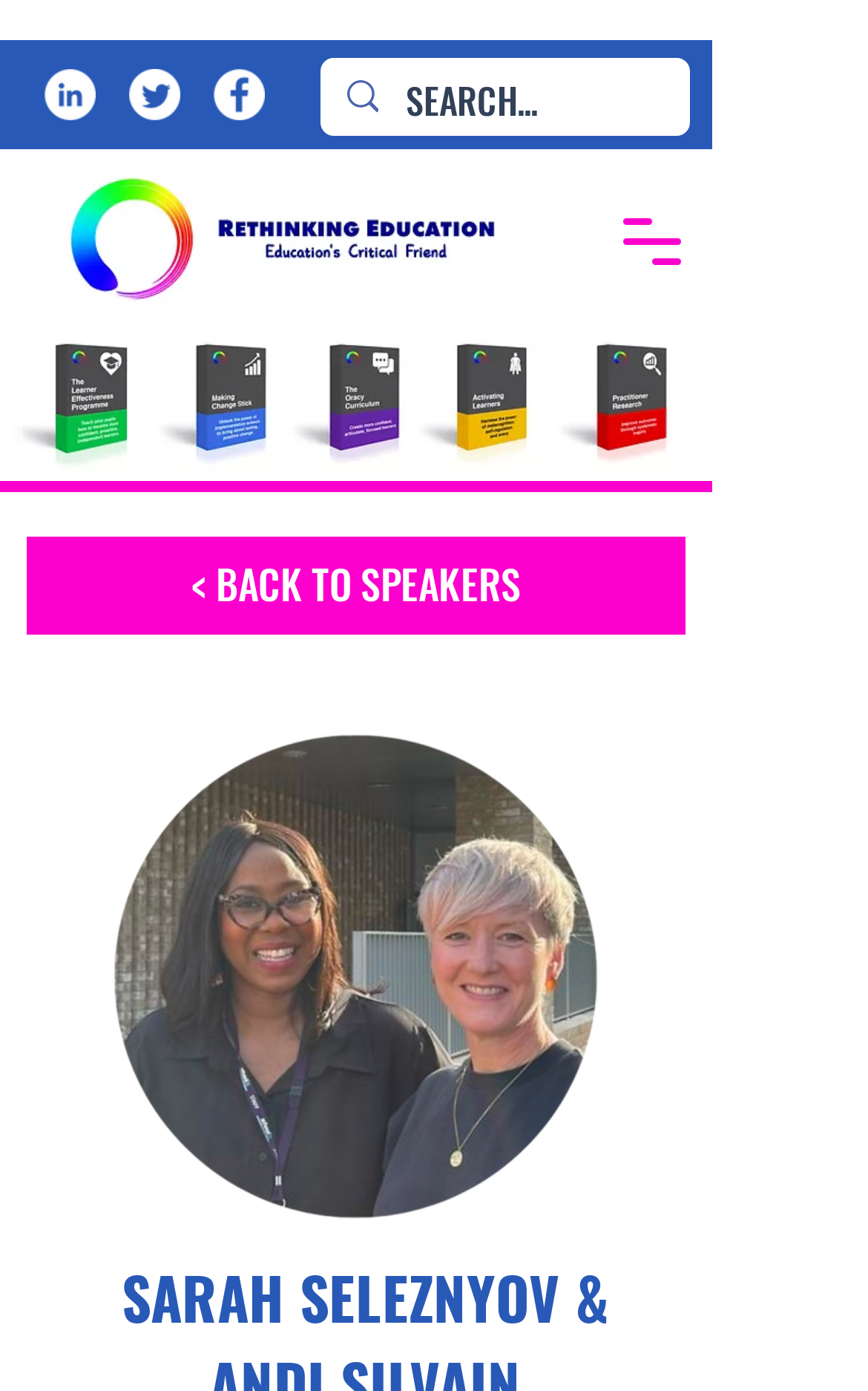Use a single word or phrase to answer the question:
What is the function of the button on the top-right corner?

Open navigation menu